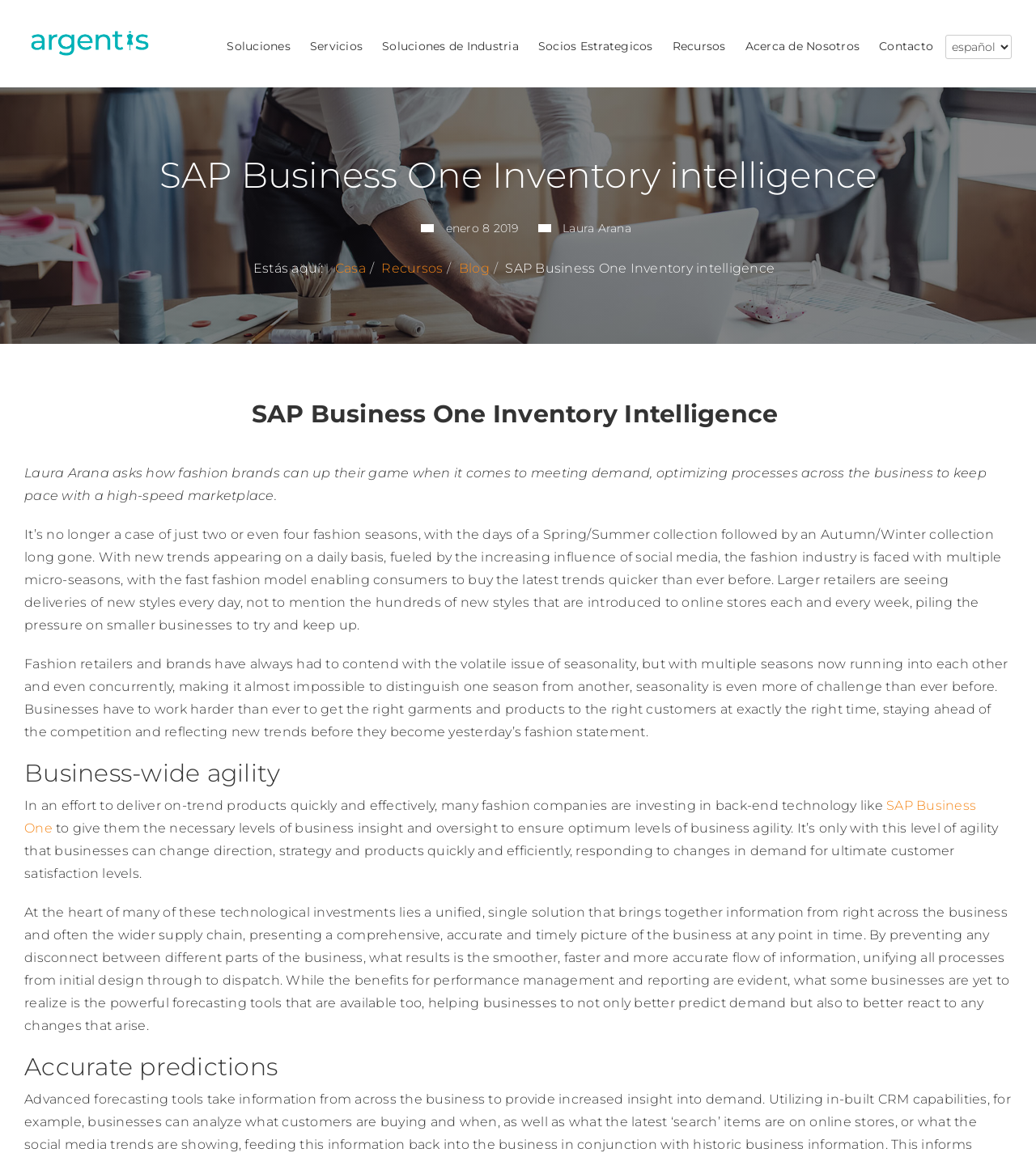Please identify the bounding box coordinates of the area that needs to be clicked to fulfill the following instruction: "Read the blog post by Laura Arana."

[0.543, 0.191, 0.609, 0.204]